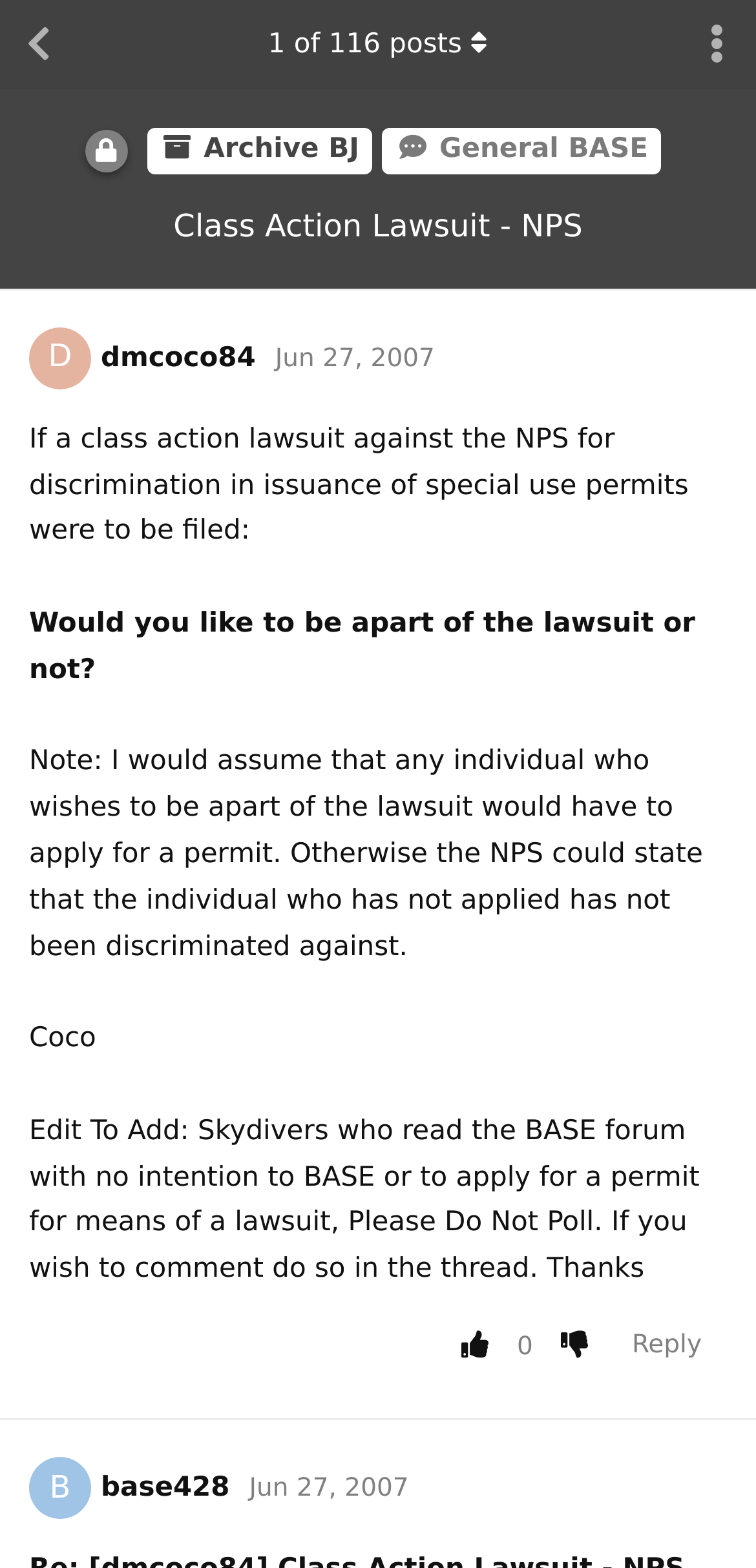Pinpoint the bounding box coordinates of the clickable element needed to complete the instruction: "Reply to the post". The coordinates should be provided as four float numbers between 0 and 1: [left, top, right, bottom].

[0.803, 0.836, 0.962, 0.881]